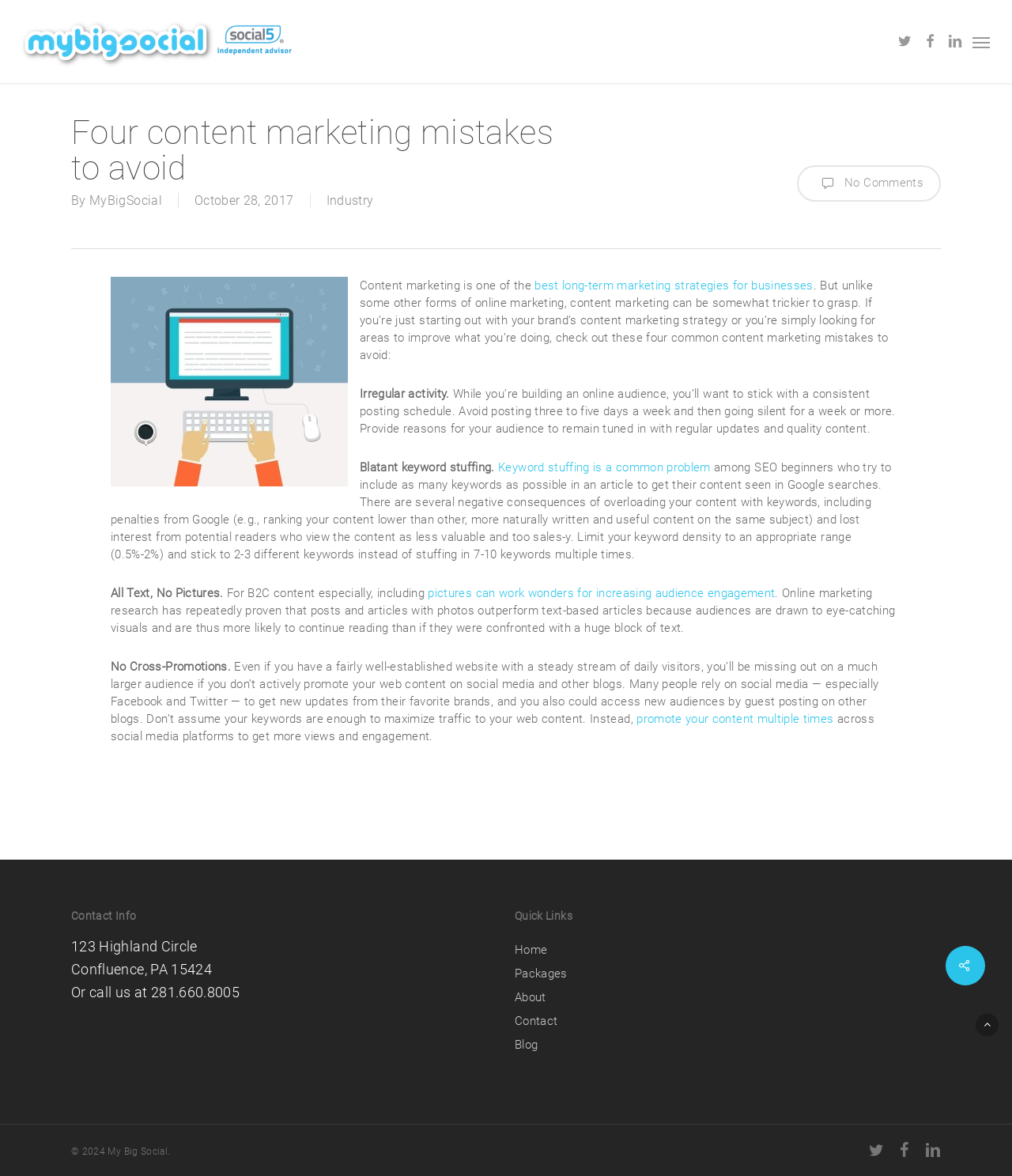Refer to the screenshot and give an in-depth answer to this question: What is the recommended keyword density?

I found the answer in the section discussing 'Blatant keyword stuffing', where it is mentioned that the keyword density should be limited to an appropriate range of 0.5%-2%.